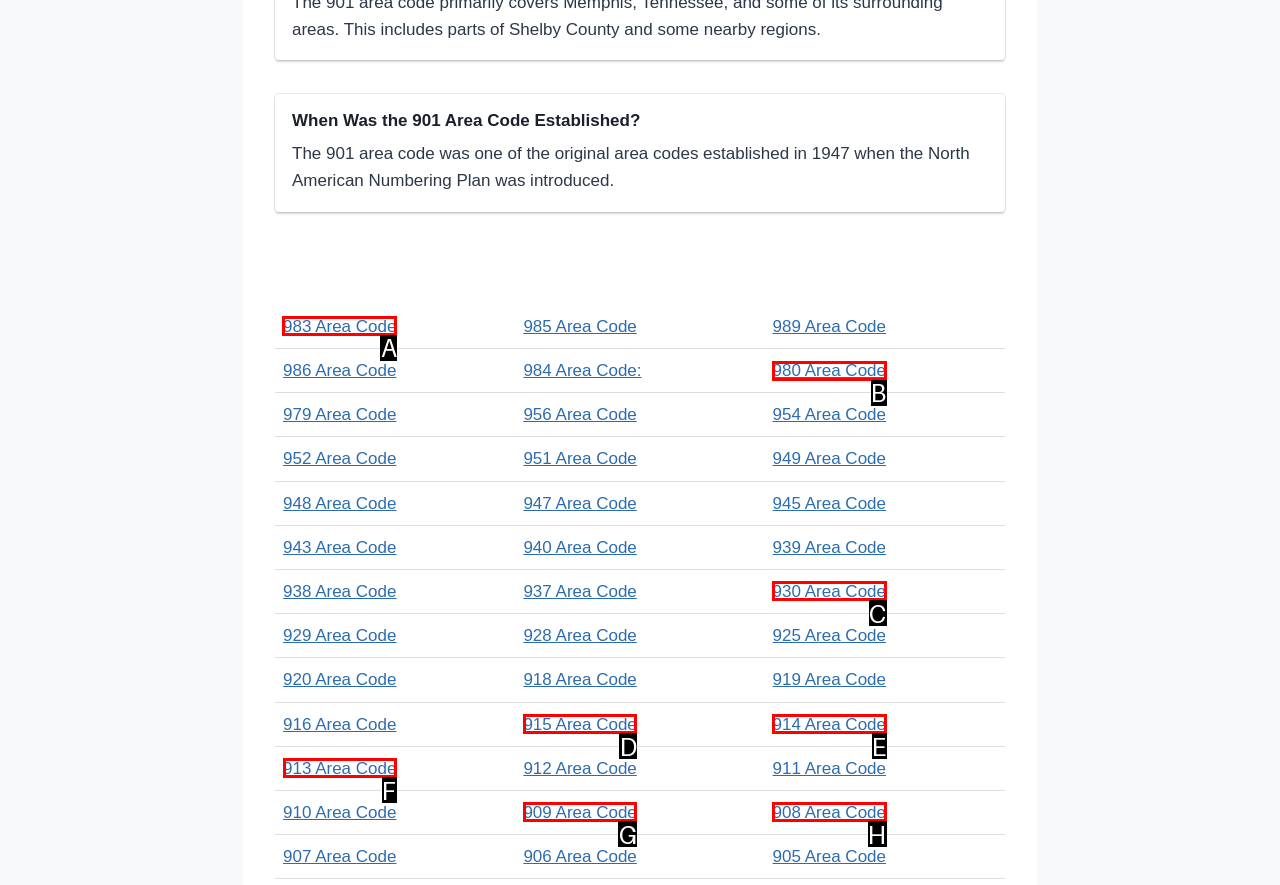Identify the HTML element I need to click to complete this task: Click 983 Area Code Provide the option's letter from the available choices.

A